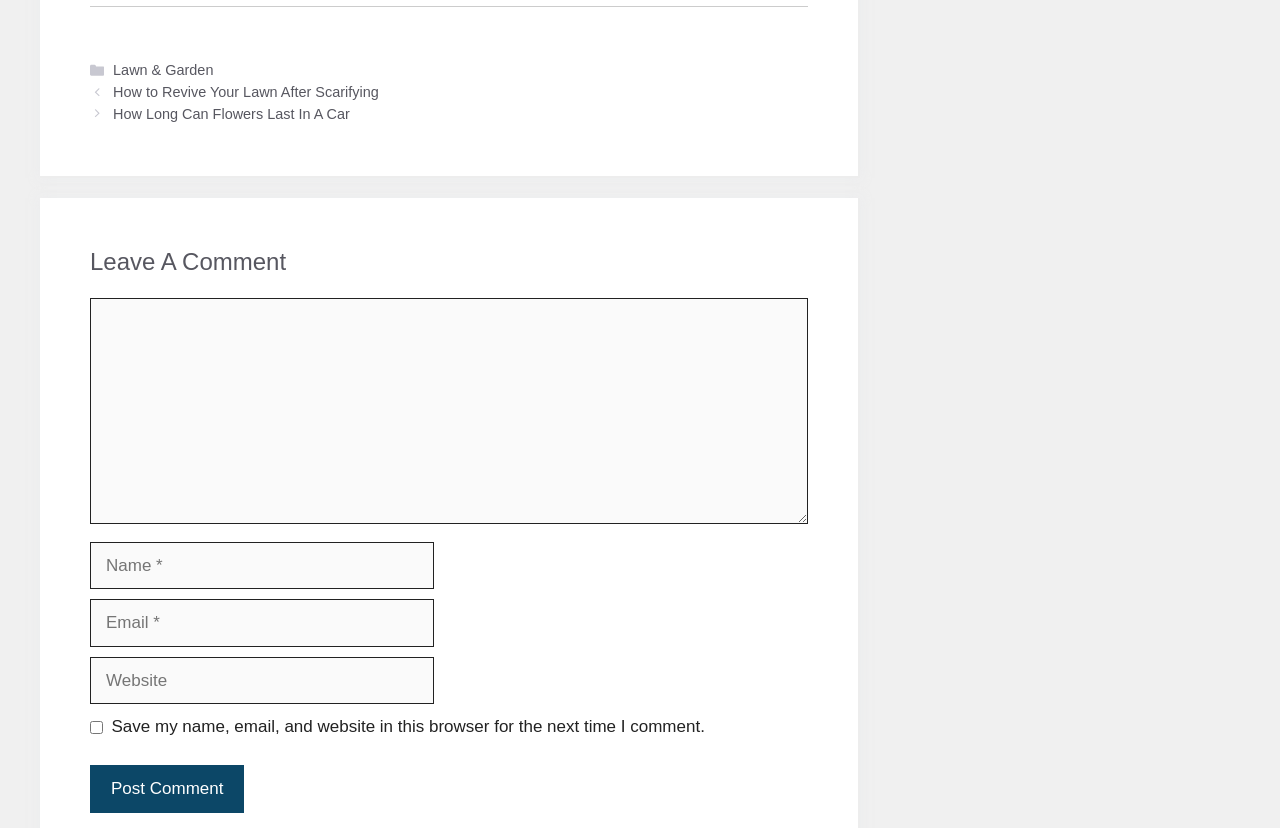Answer with a single word or phrase: 
What is the button below the comment section for?

Post Comment